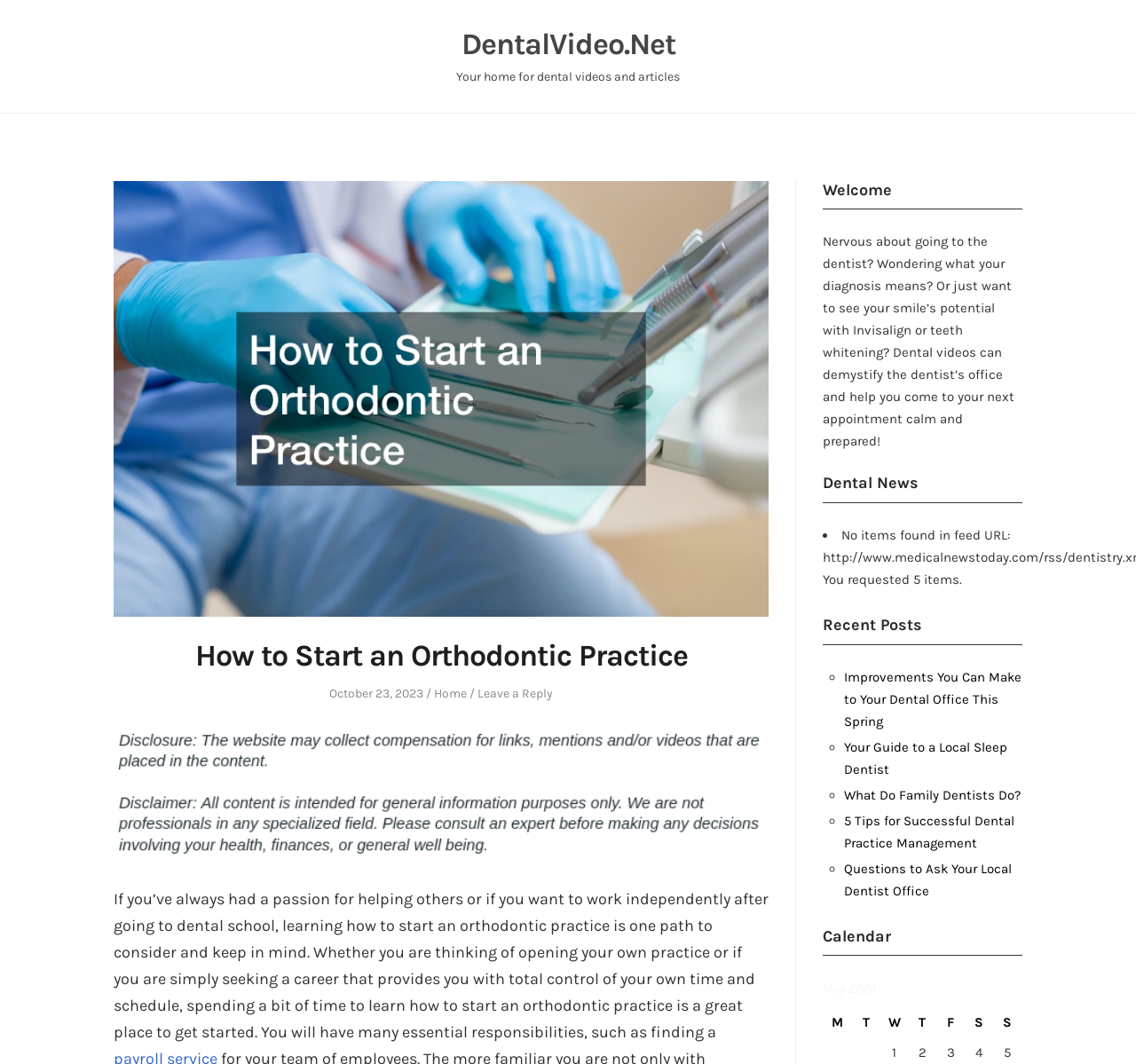Analyze the image and provide a detailed answer to the question: What is the title of the article?

The title of the article can be found in the heading element with the text 'How to Start an Orthodontic Practice' which is located at the top of the webpage, inside the navigation element with the ID 'Menu'.